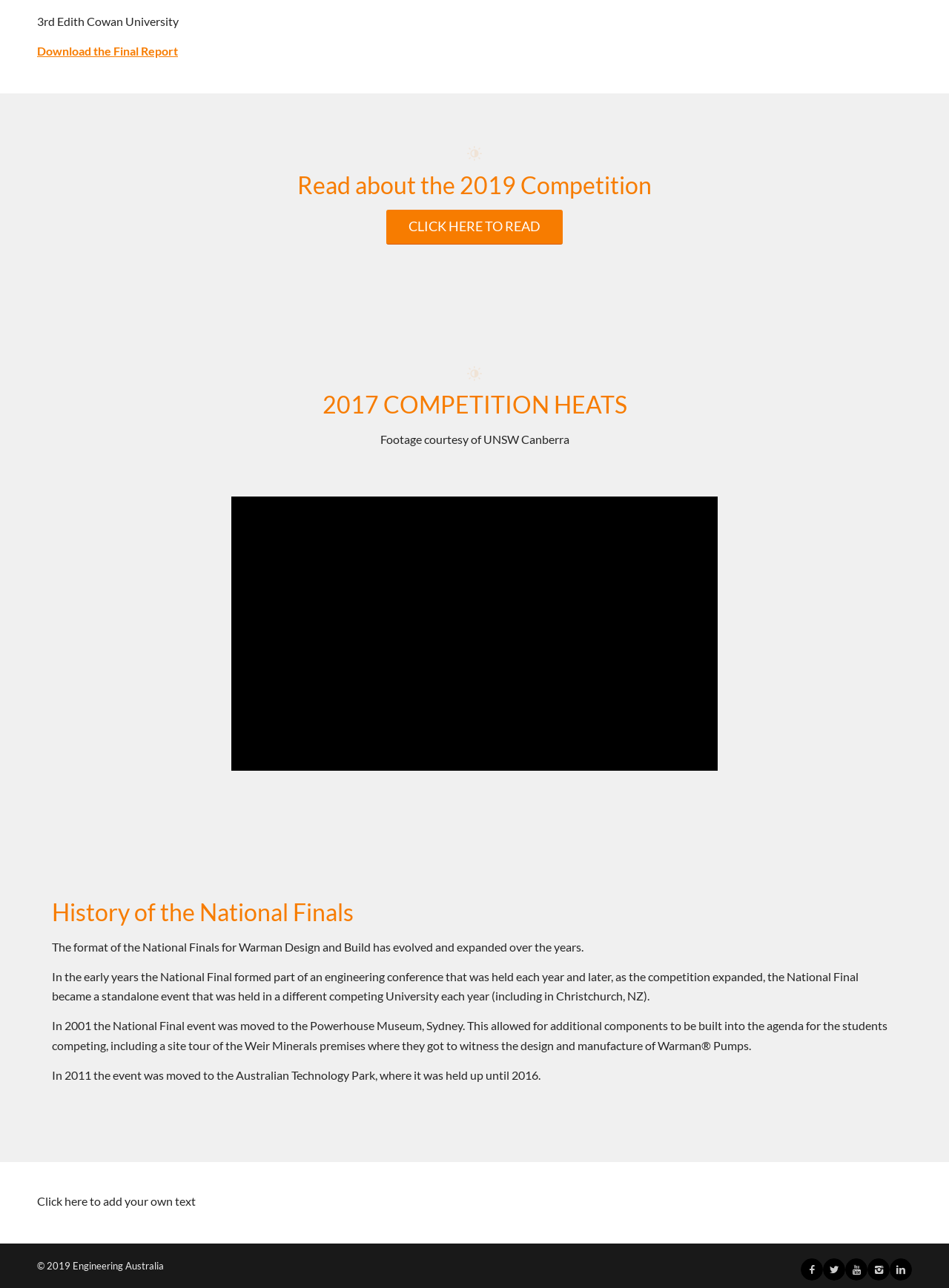Answer this question in one word or a short phrase: What is the purpose of the Warman Design and Build competition?

Not mentioned